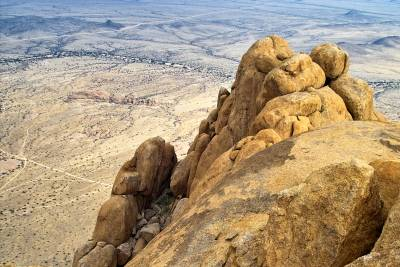Refer to the image and answer the question with as much detail as possible: What is the terrain like in the landscape?

The caption describes the landscape as 'a vast expanse of arid terrain interspersed with patches of greenery', suggesting that the terrain is primarily dry and barren but has some areas of vegetation.